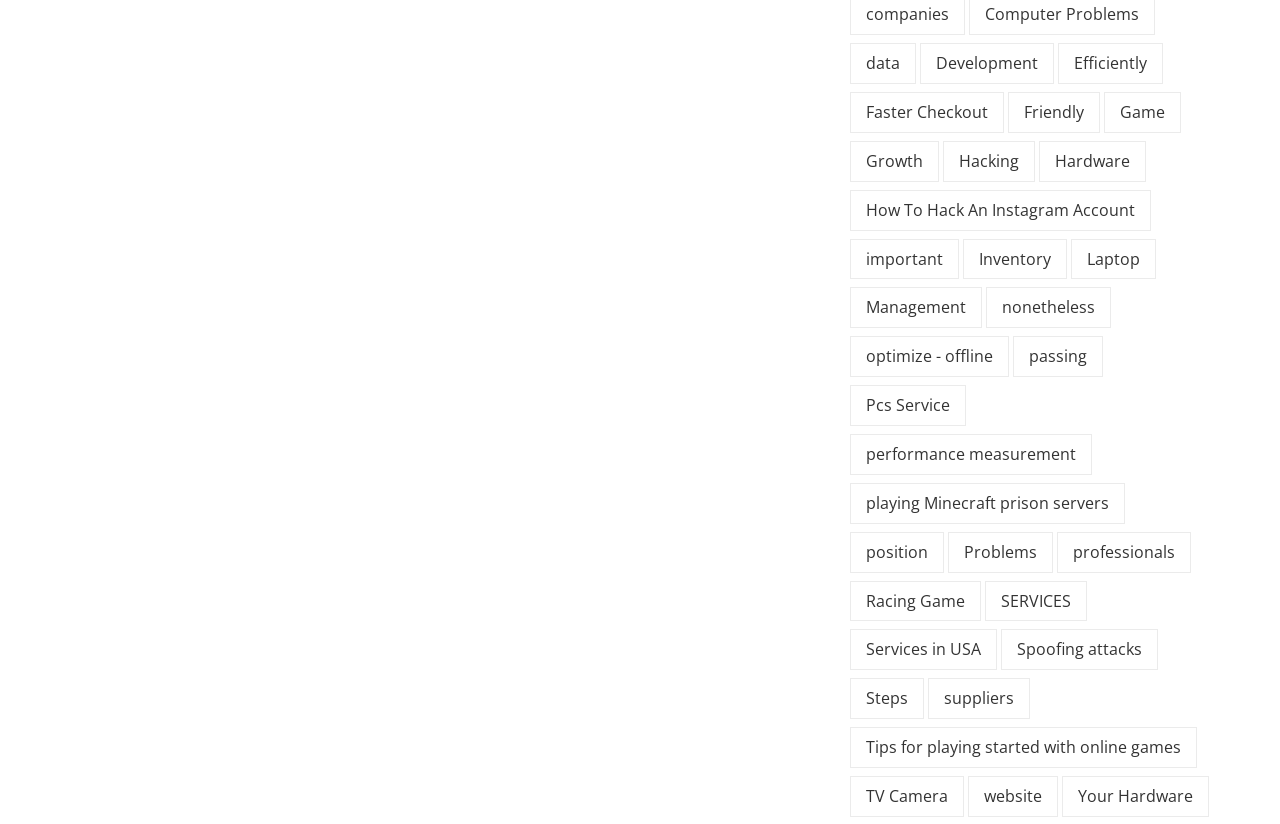Please identify the bounding box coordinates of the element that needs to be clicked to execute the following command: "Learn about 'performance measurement'". Provide the bounding box using four float numbers between 0 and 1, formatted as [left, top, right, bottom].

[0.664, 0.527, 0.853, 0.576]